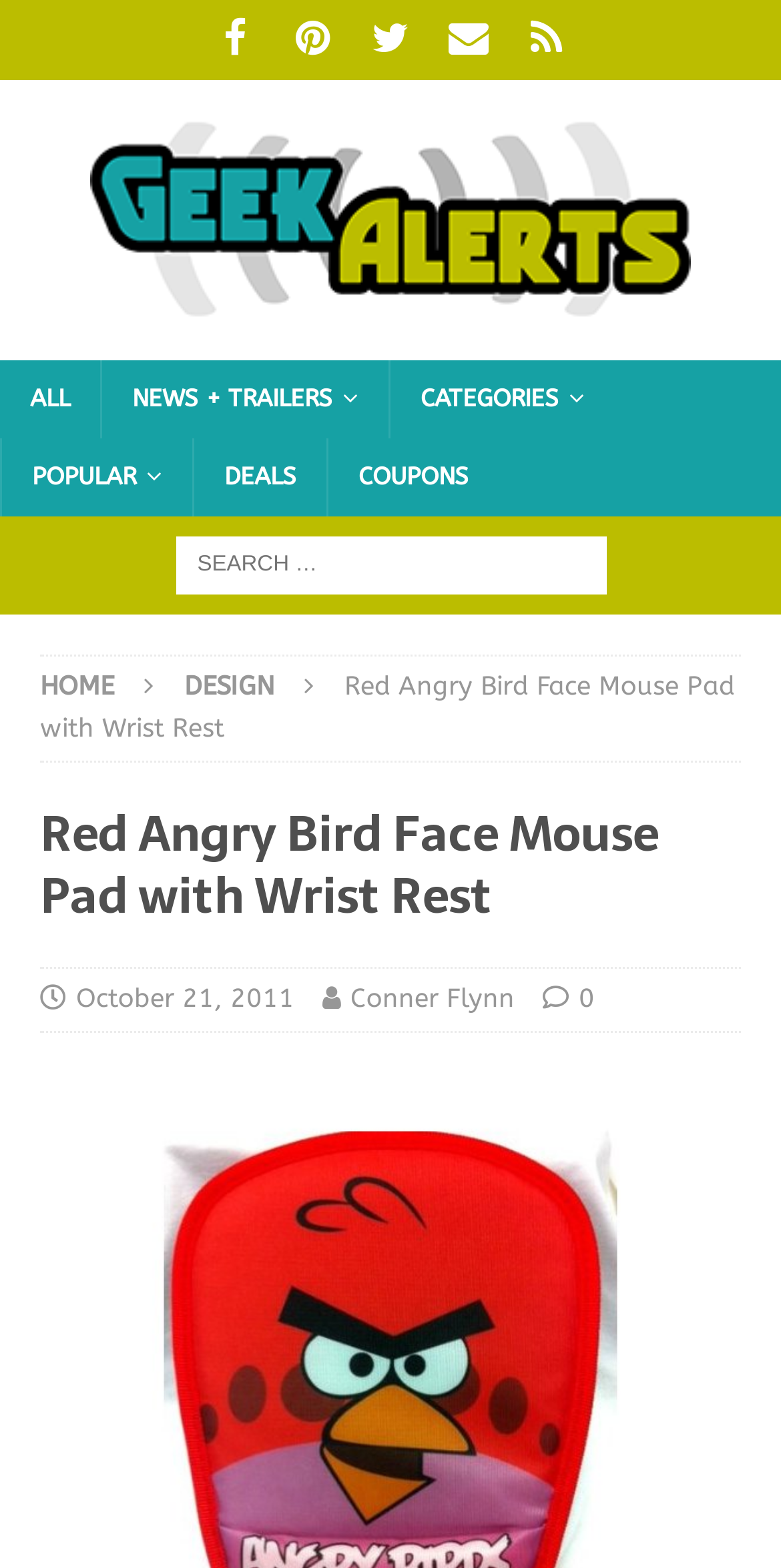Provide the bounding box coordinates for the specified HTML element described in this description: "Conner Flynn". The coordinates should be four float numbers ranging from 0 to 1, in the format [left, top, right, bottom].

[0.449, 0.627, 0.659, 0.646]